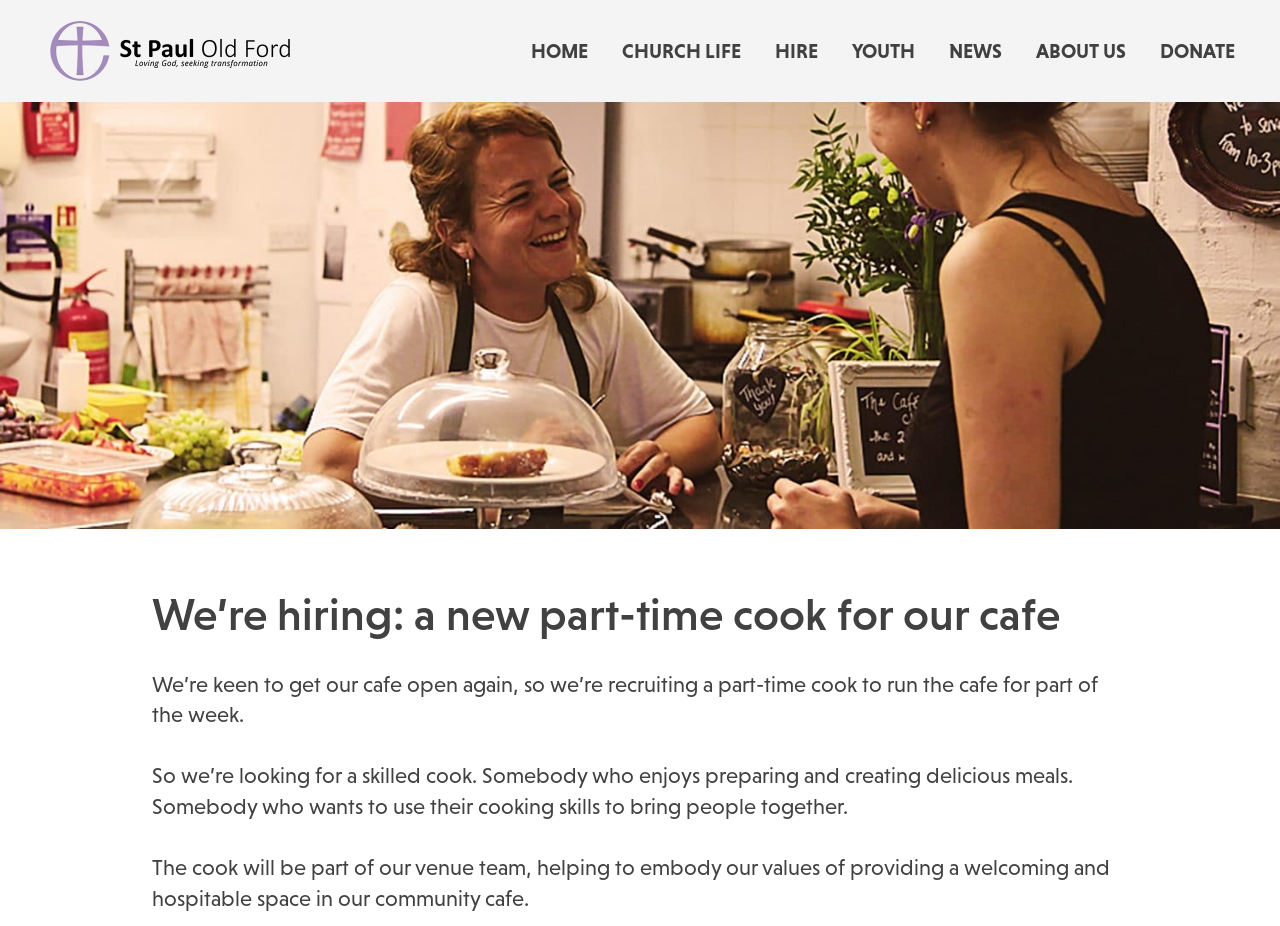Find the bounding box coordinates of the element's region that should be clicked in order to follow the given instruction: "Click the HIRE link". The coordinates should consist of four float numbers between 0 and 1, i.e., [left, top, right, bottom].

[0.594, 0.022, 0.651, 0.089]